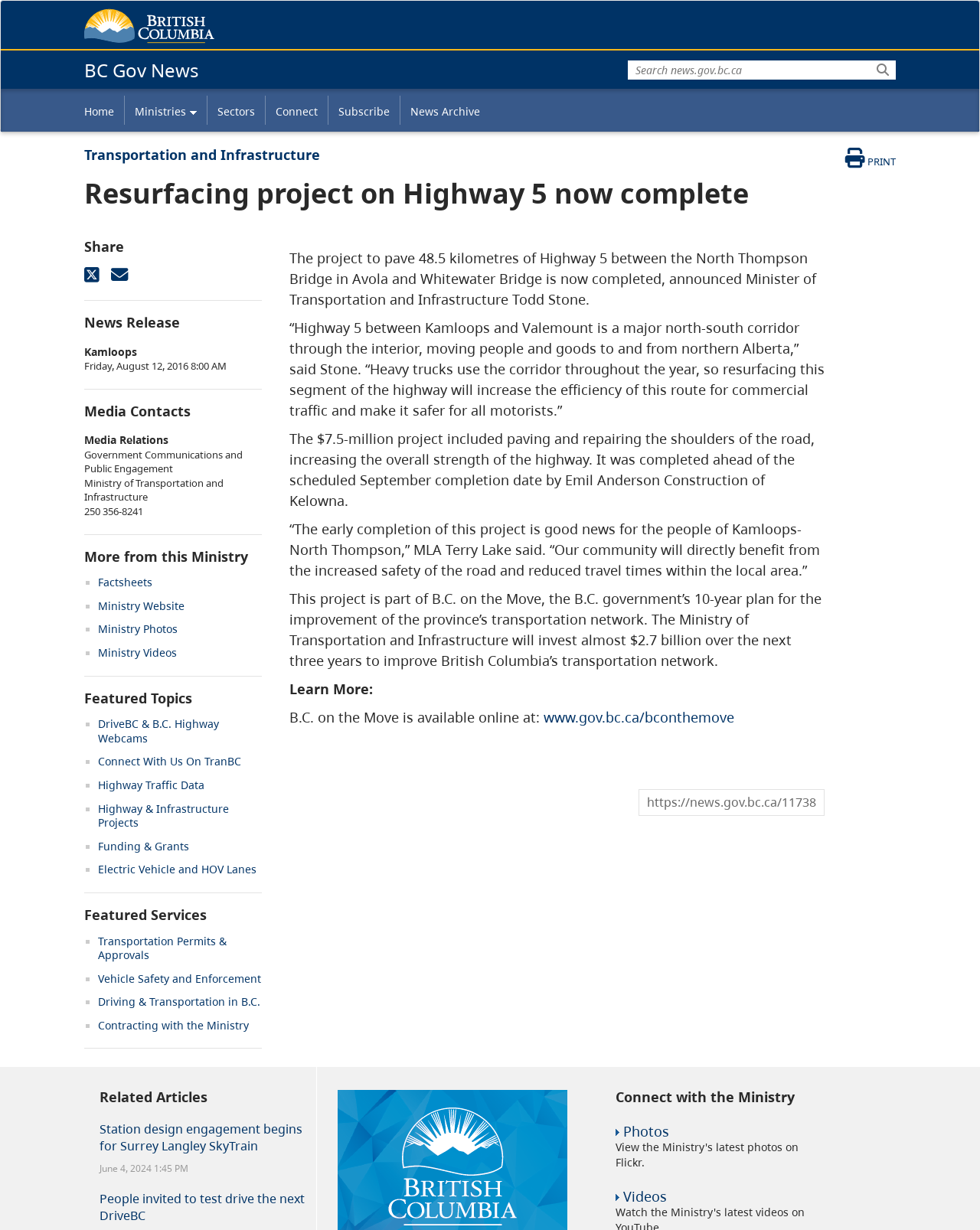Determine the bounding box for the described UI element: "Contracting with the Ministry".

[0.1, 0.828, 0.254, 0.839]